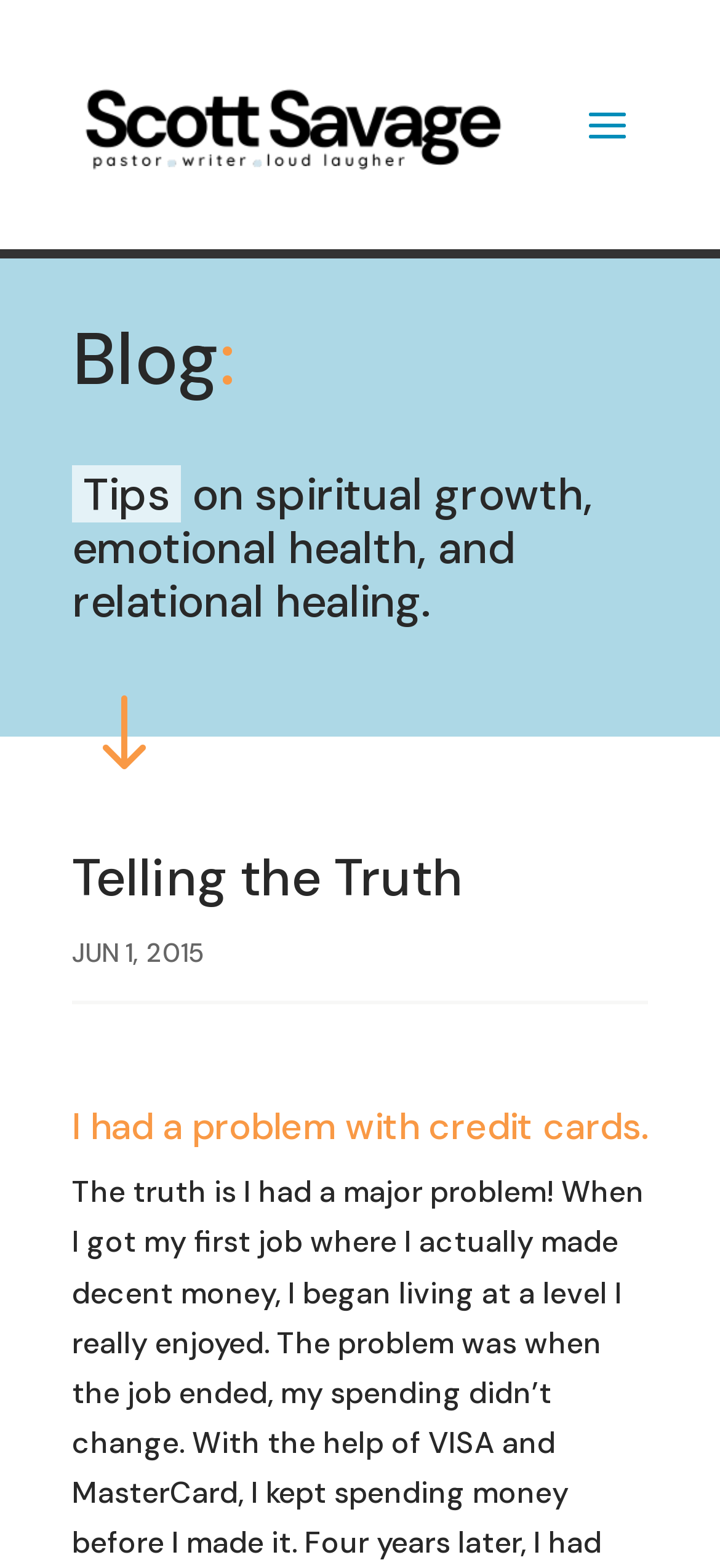Respond to the question with just a single word or phrase: 
How many headings are on the webpage?

4